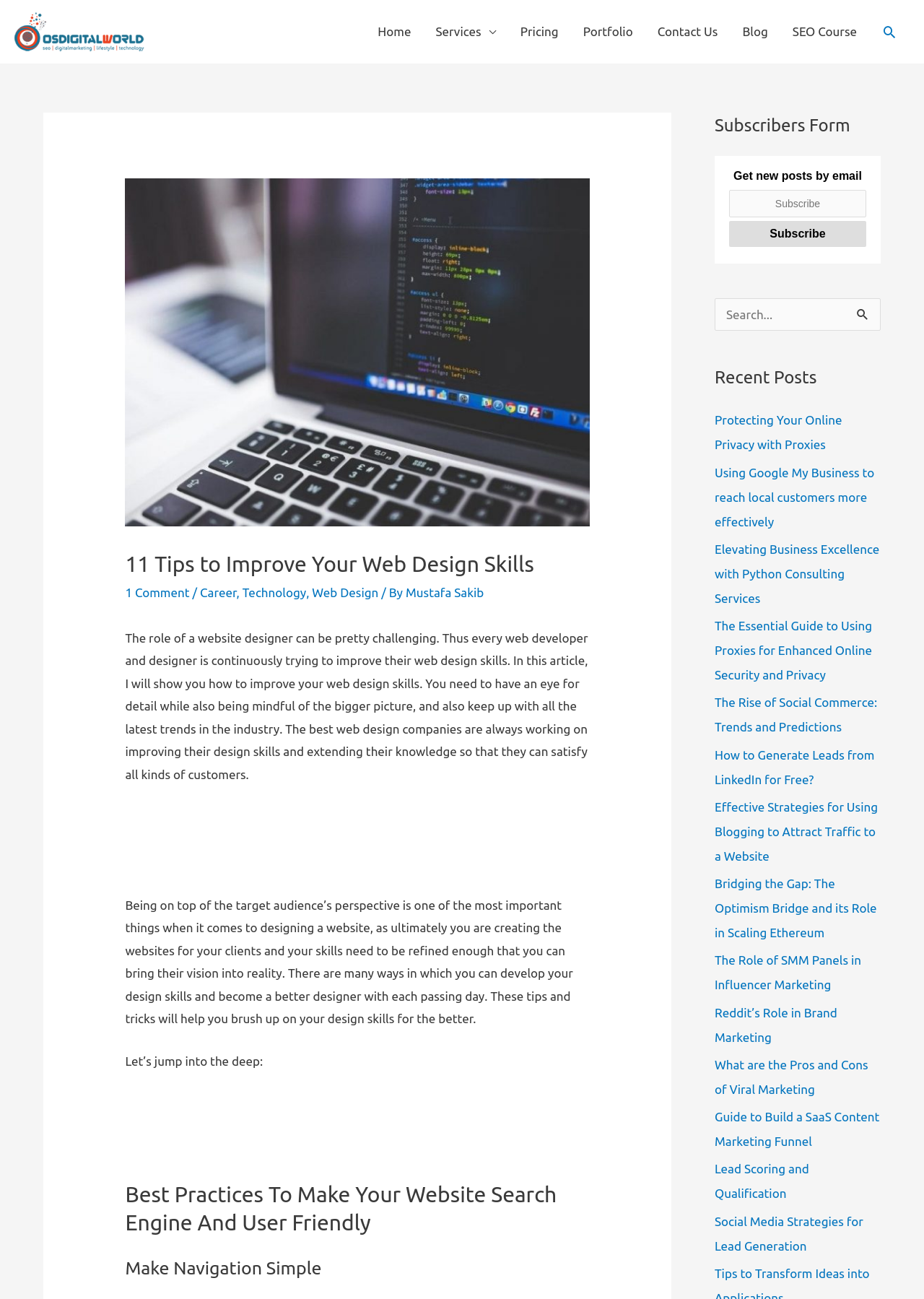Determine the bounding box coordinates of the clickable region to follow the instruction: "Click on the 'Home' link".

[0.395, 0.0, 0.458, 0.049]